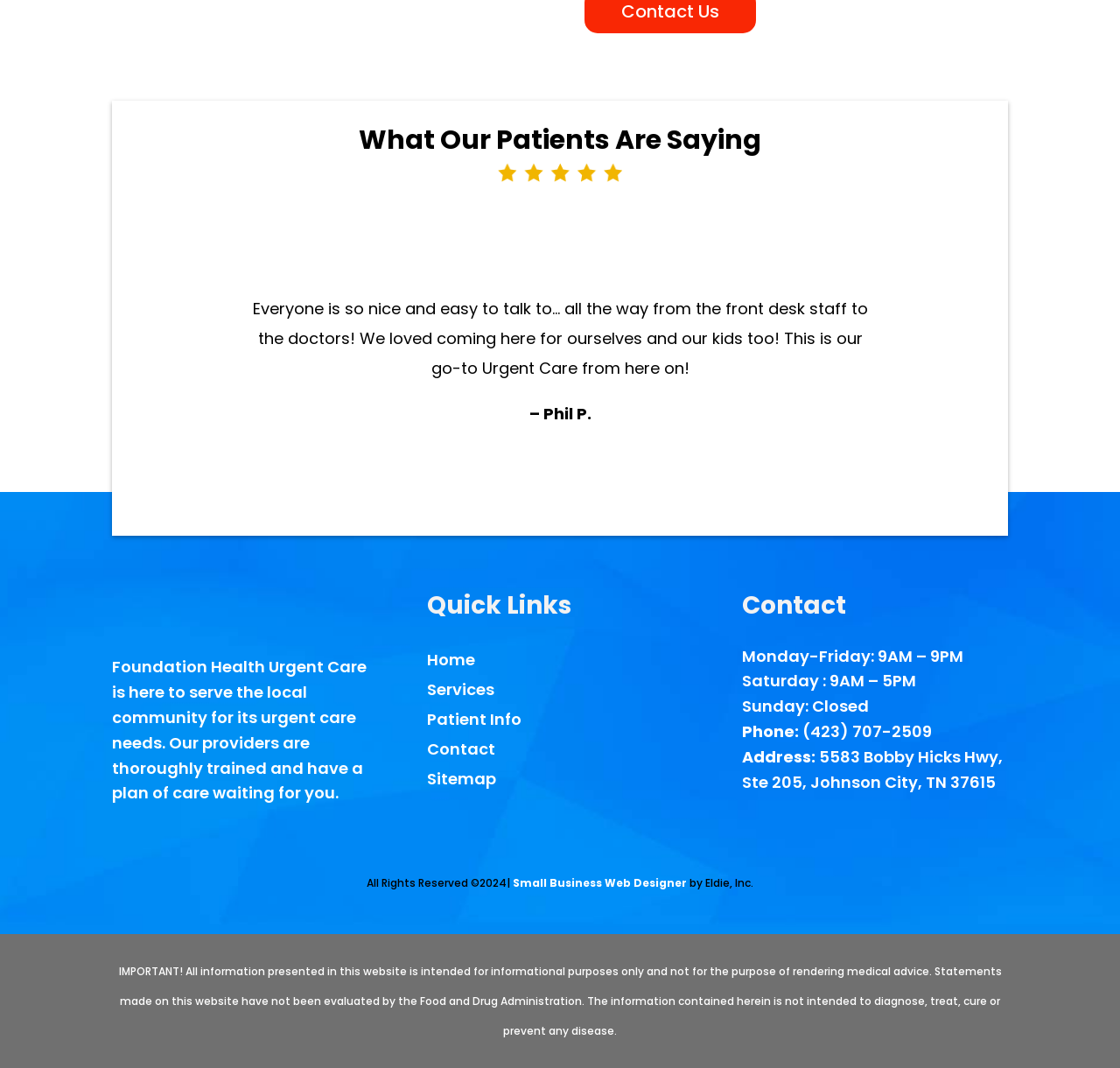What is the phone number of the urgent care center?
Provide a thorough and detailed answer to the question.

The phone number of the urgent care center can be found in the 'Contact' section of the webpage, where it is stated 'Phone: (423) 707-2509'.